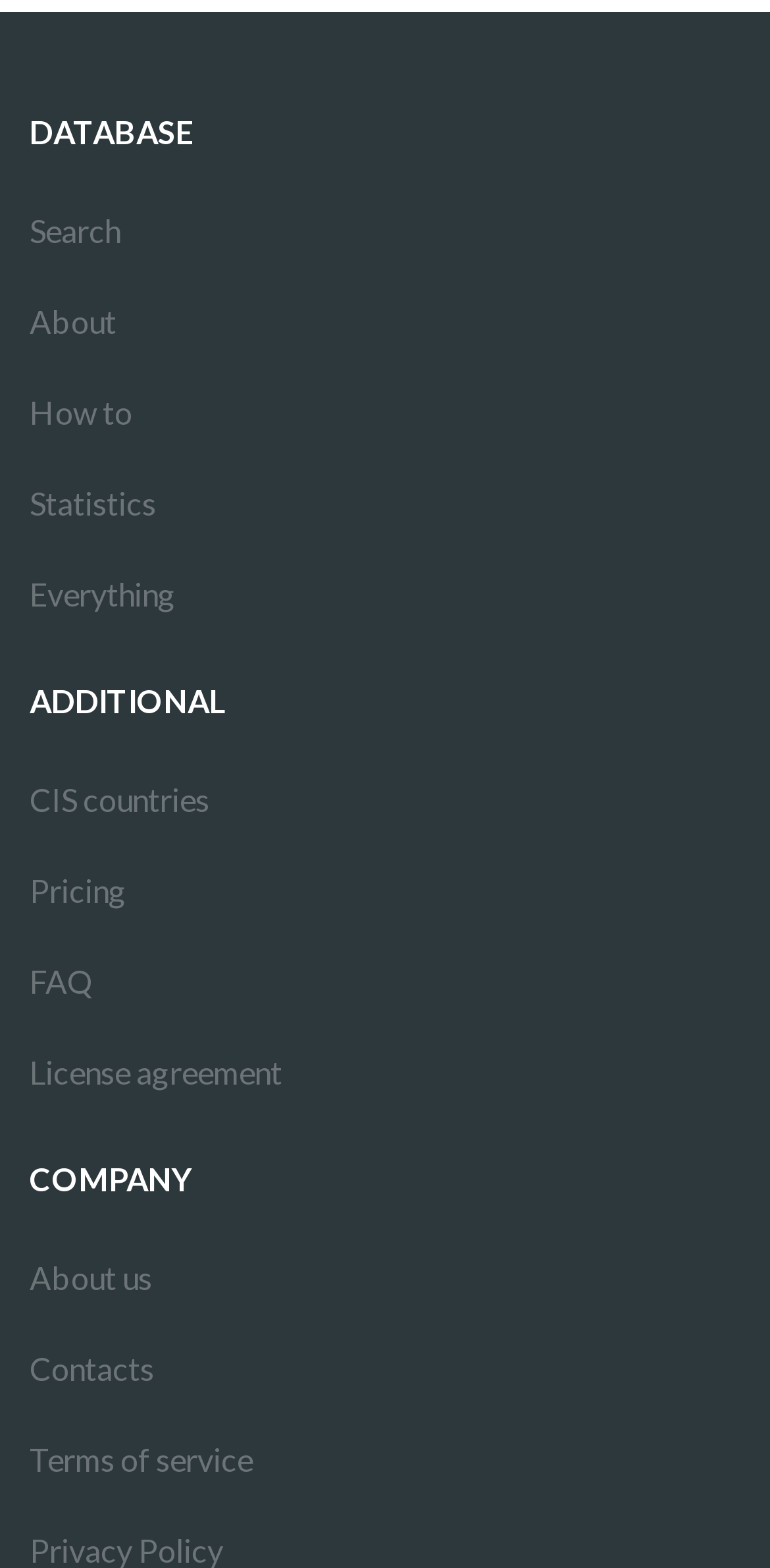Predict the bounding box of the UI element based on this description: "주교회의/저작권/성경 저작권 사용 안내 참조".

None